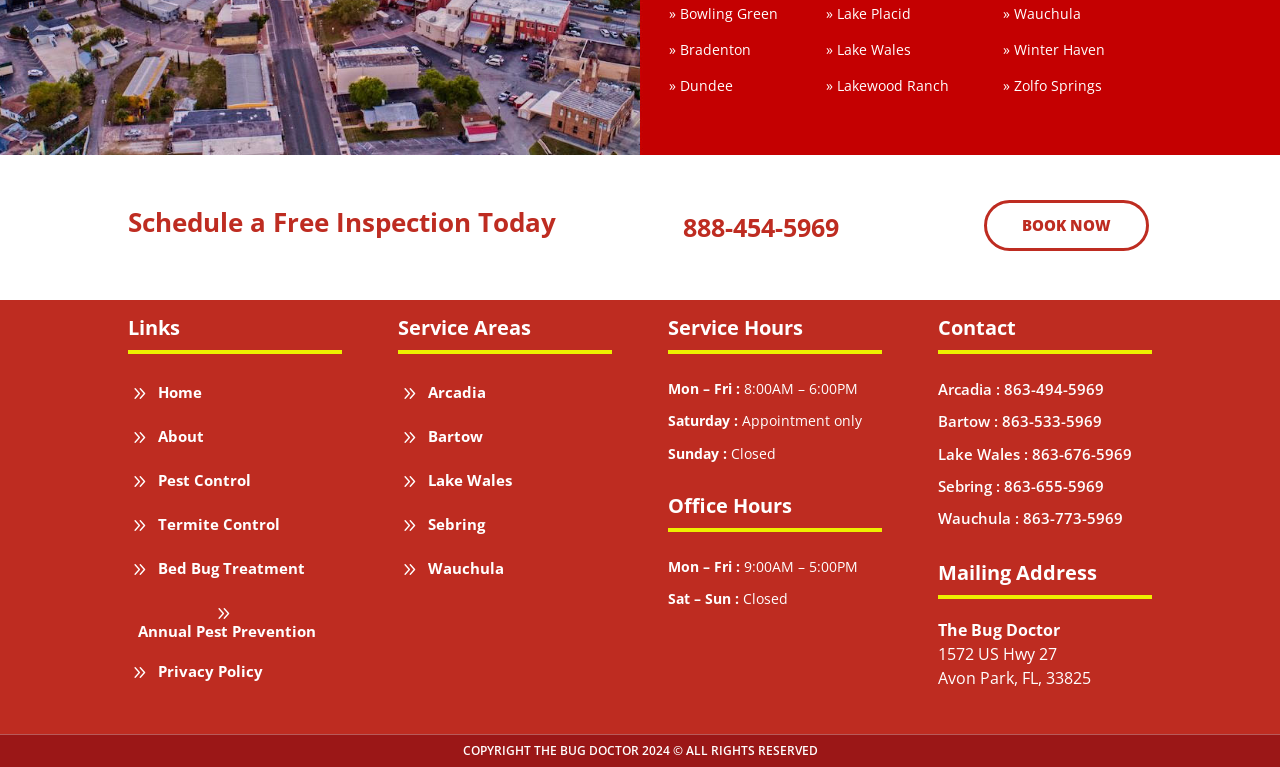What are the service areas listed?
Please use the image to provide a one-word or short phrase answer.

Bradenton, Lake Wales, Winter Haven, etc.